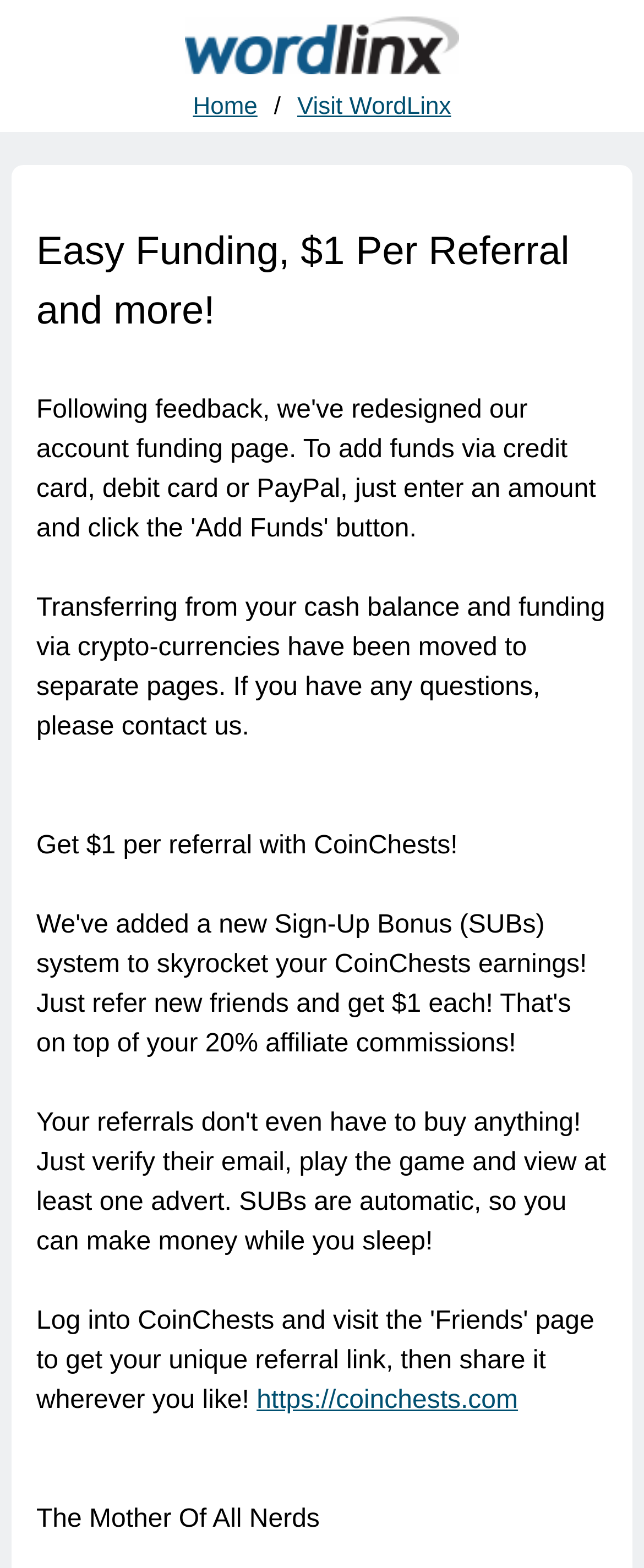Predict the bounding box coordinates for the UI element described as: "parent_node: Home/Visit WordLinx". The coordinates should be four float numbers between 0 and 1, presented as [left, top, right, bottom].

[0.018, 0.0, 0.982, 0.056]